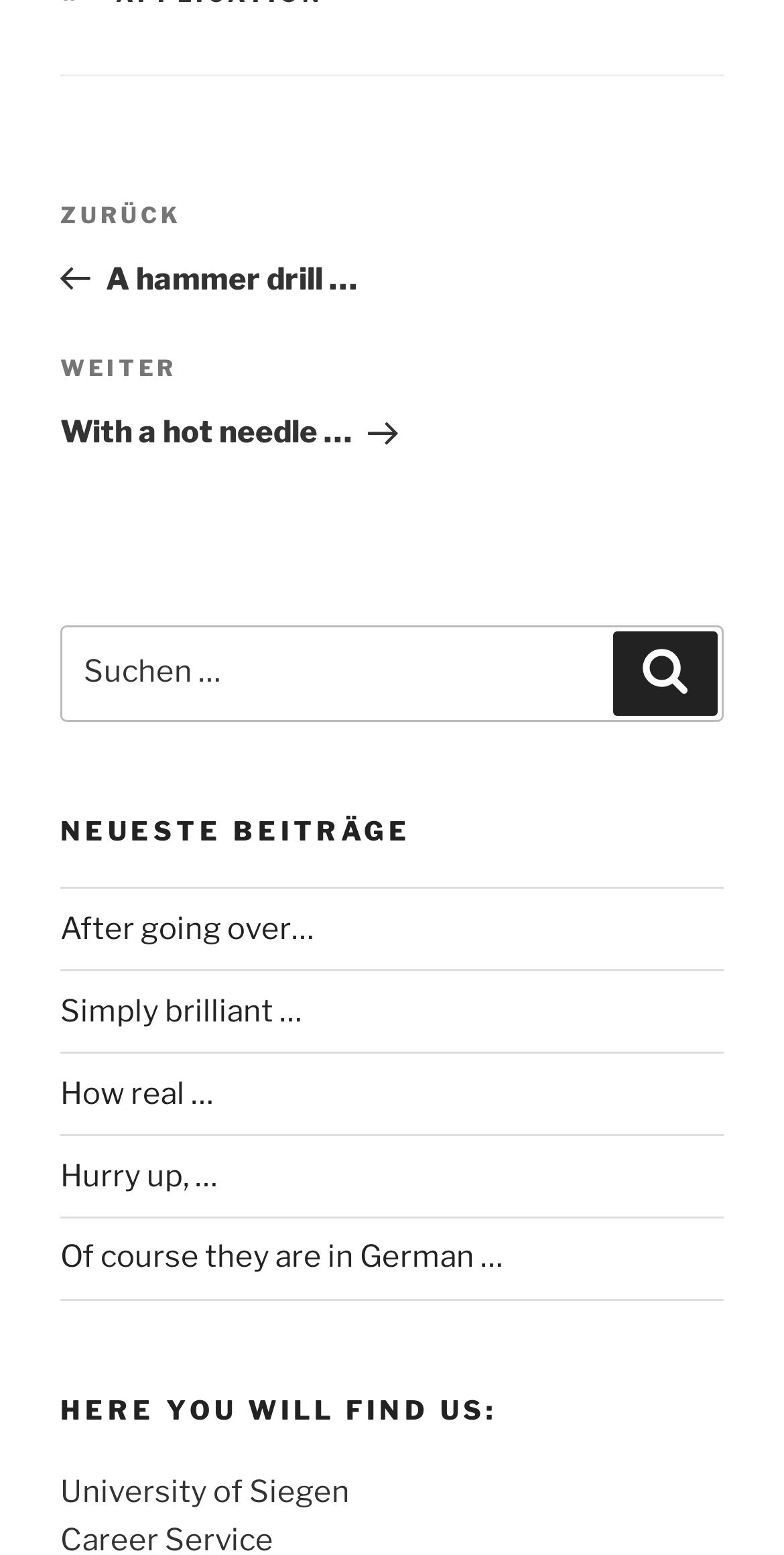Identify the bounding box coordinates of the element that should be clicked to fulfill this task: "Read the post 'After going over…'". The coordinates should be provided as four float numbers between 0 and 1, i.e., [left, top, right, bottom].

[0.077, 0.586, 0.4, 0.609]